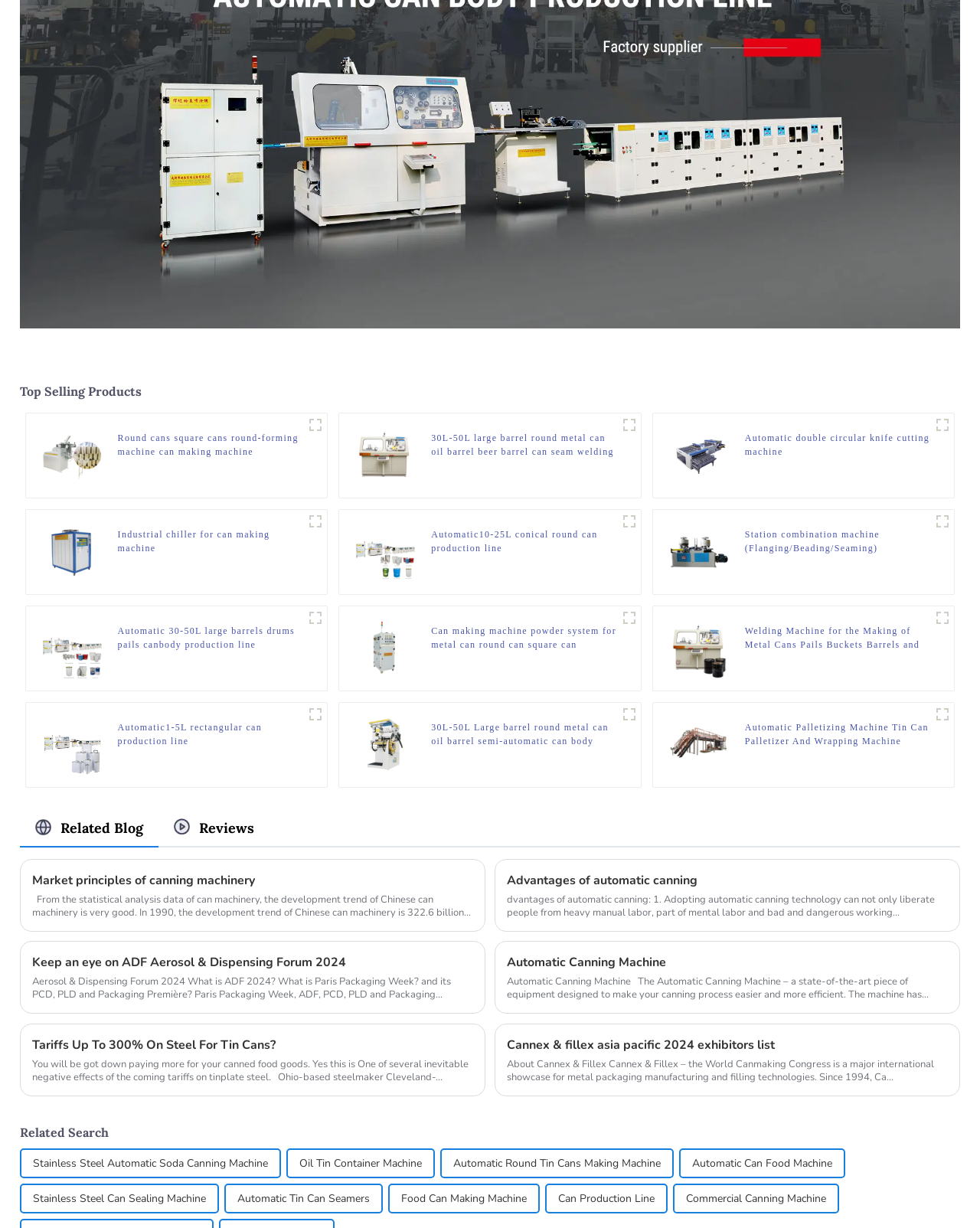Kindly determine the bounding box coordinates for the clickable area to achieve the given instruction: "View the image of 'canbody welder FH18- 90ZD-25'".

[0.682, 0.503, 0.744, 0.553]